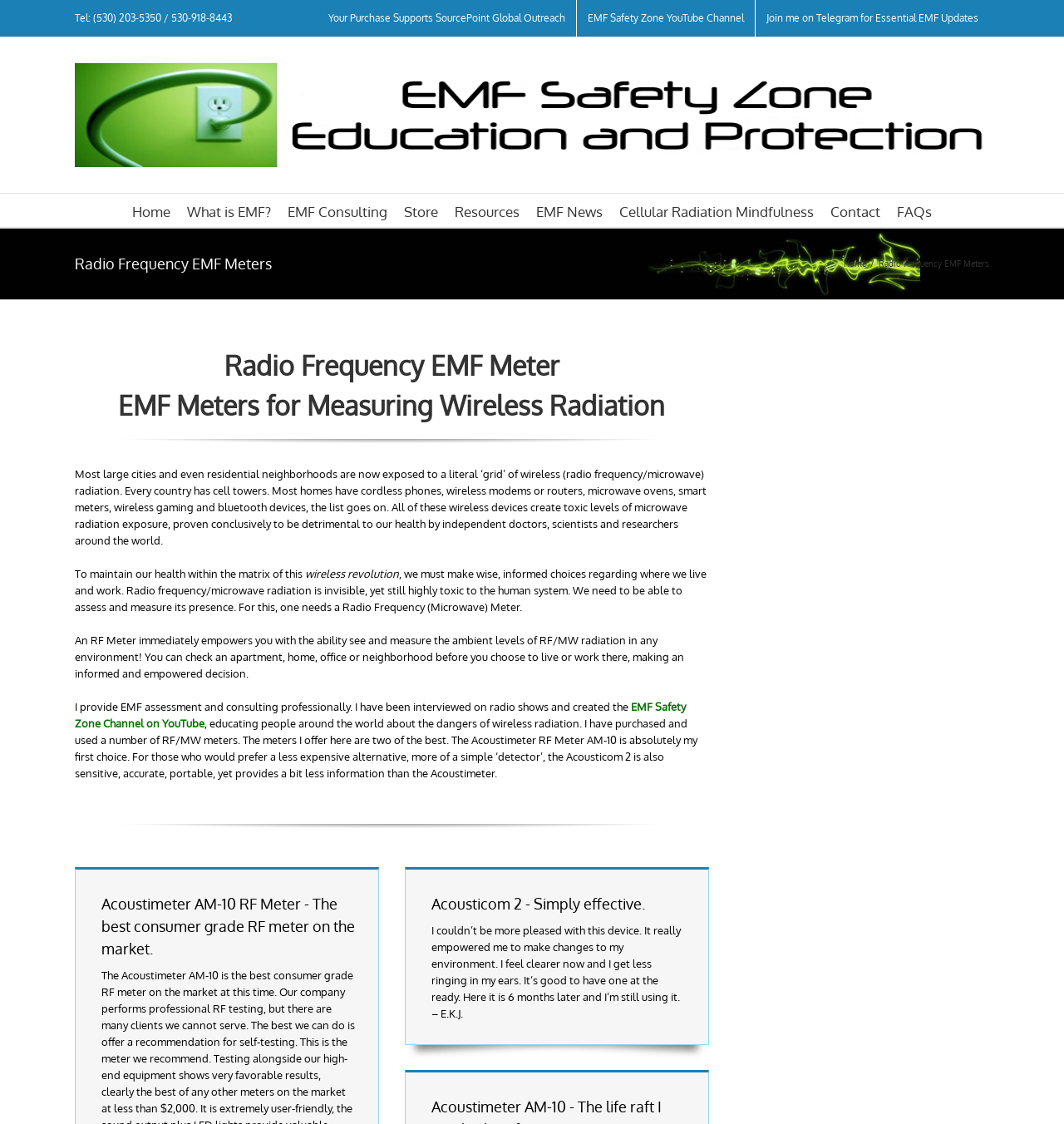Pinpoint the bounding box coordinates of the clickable element to carry out the following instruction: "Learn about EMF Consulting."

[0.27, 0.172, 0.364, 0.202]